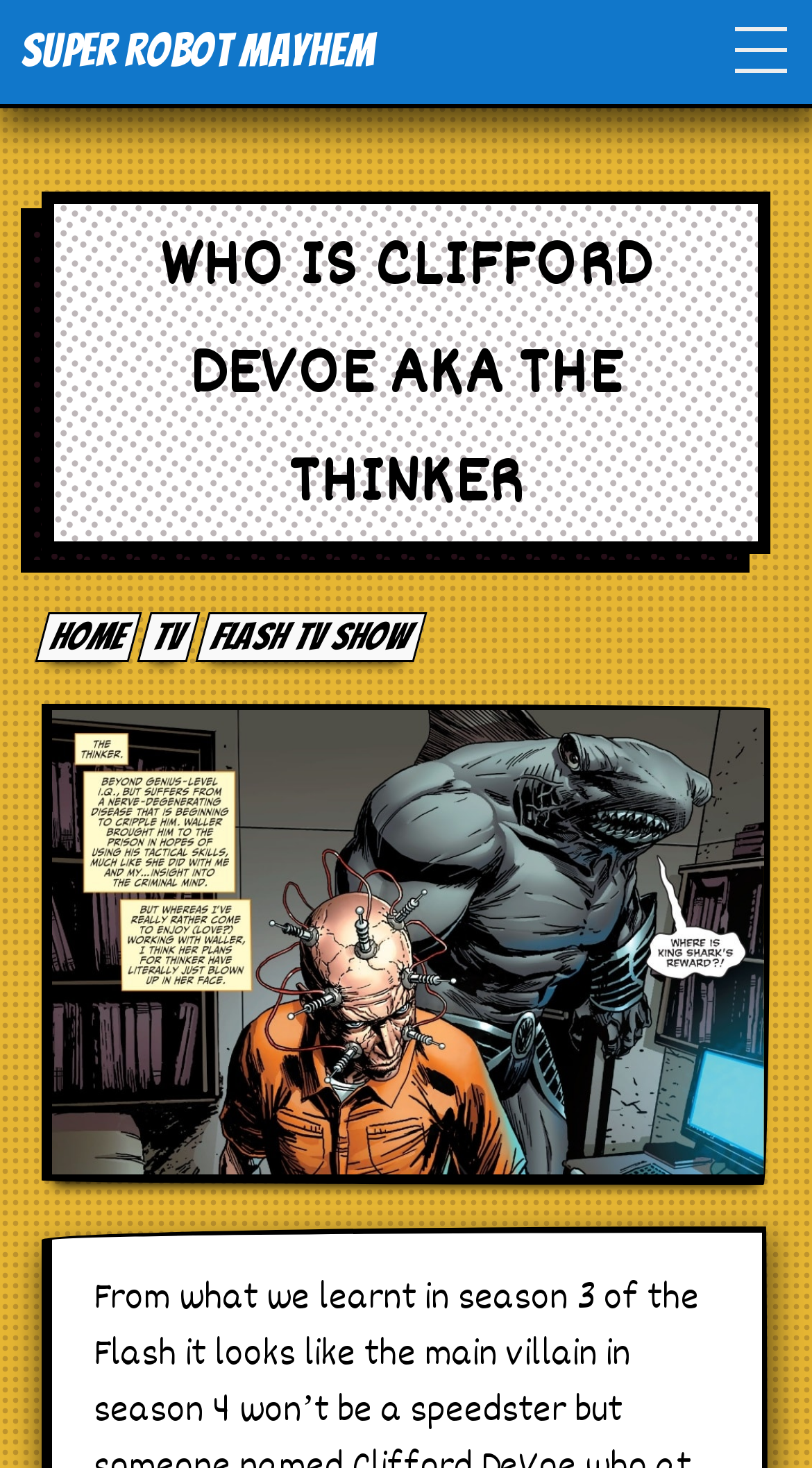Given the element description: "Super Robot Mayhem", predict the bounding box coordinates of this UI element. The coordinates must be four float numbers between 0 and 1, given as [left, top, right, bottom].

[0.026, 0.018, 0.462, 0.051]